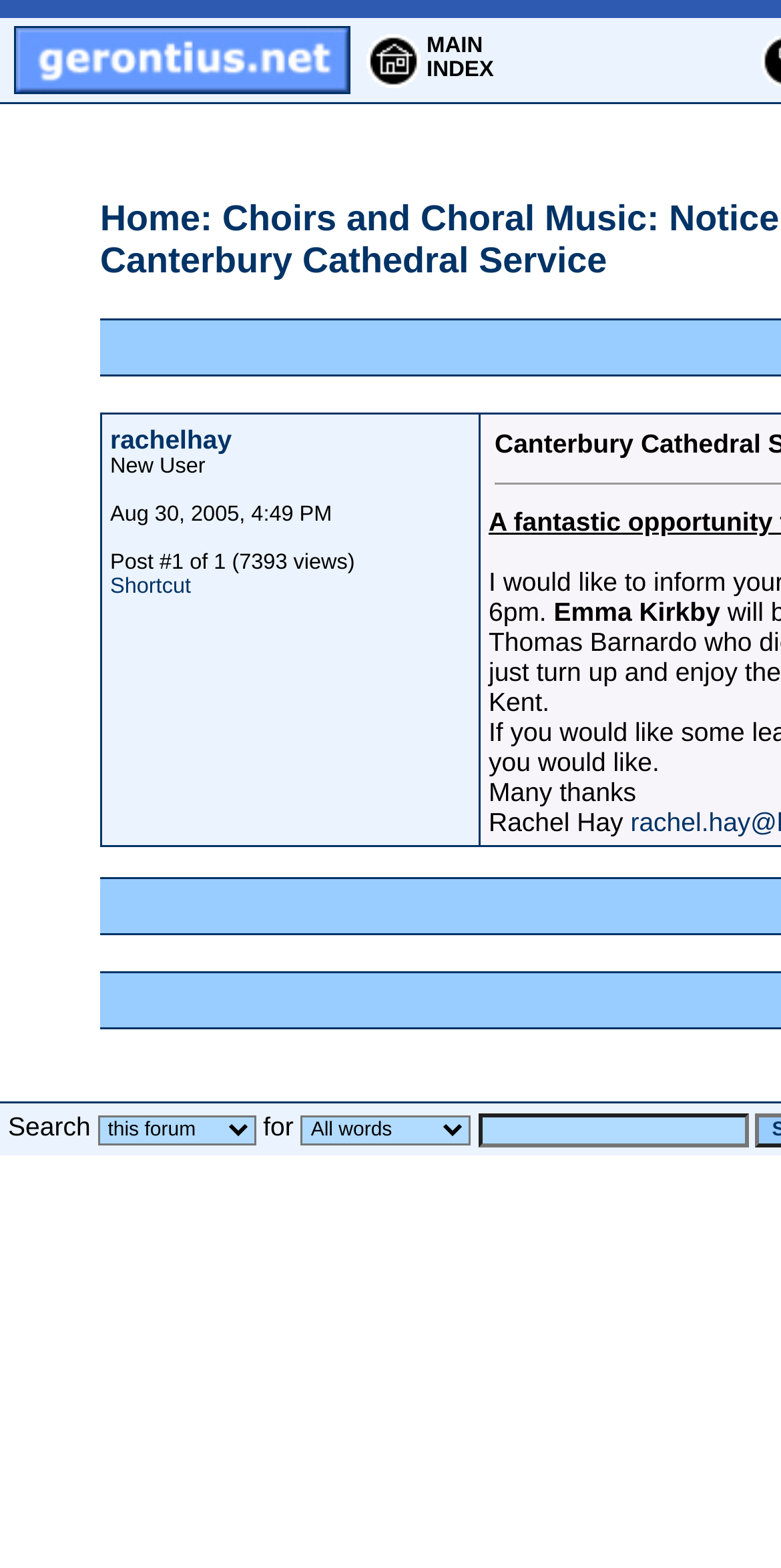Give a one-word or short phrase answer to the question: 
What is the type of music discussed in the forum?

Choral Music